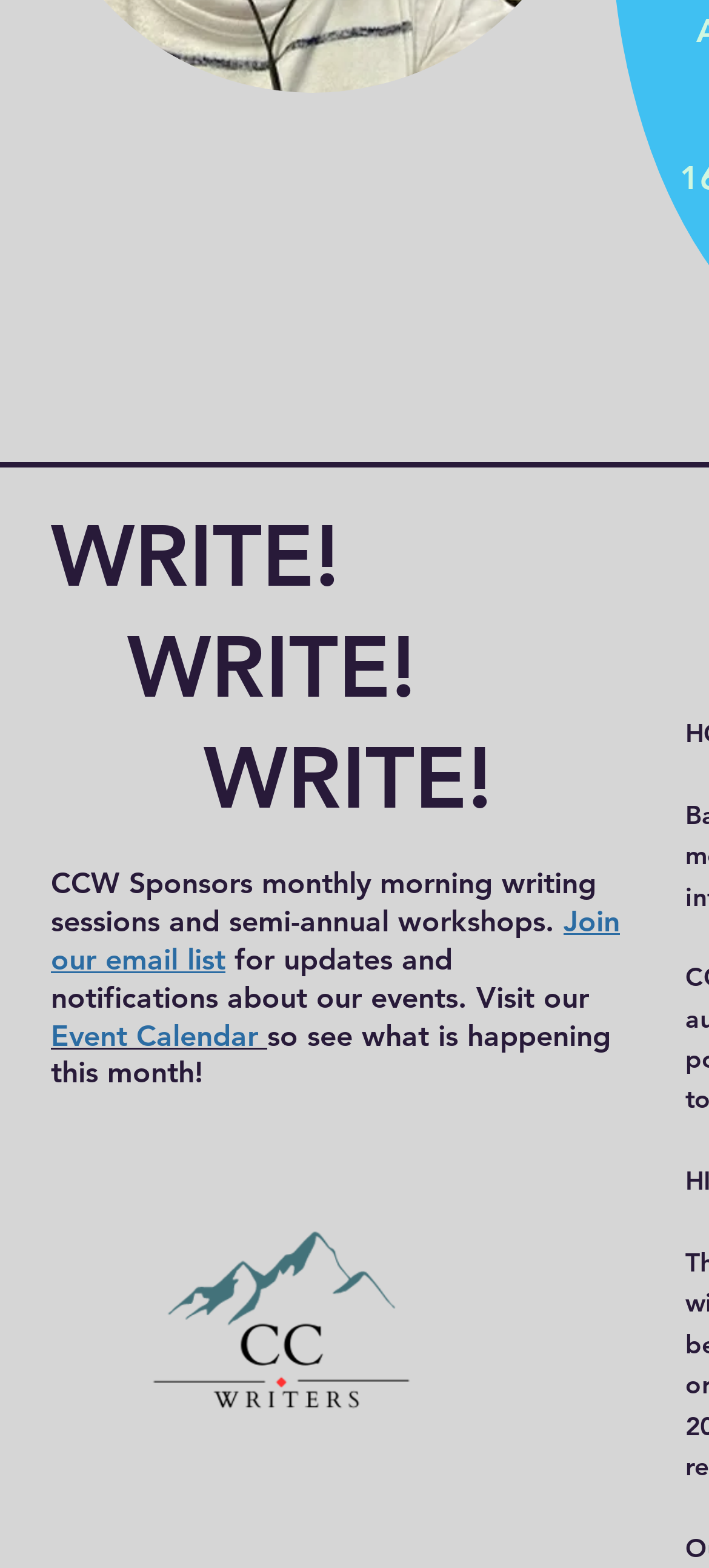What is the name of the logo in the bottom section?
Please respond to the question with a detailed and thorough explanation.

The image element with ID 378 has a description 'Final CC Writers Logo Transparent.png', which suggests that the logo in the bottom section of the webpage is the CC Writers Logo.